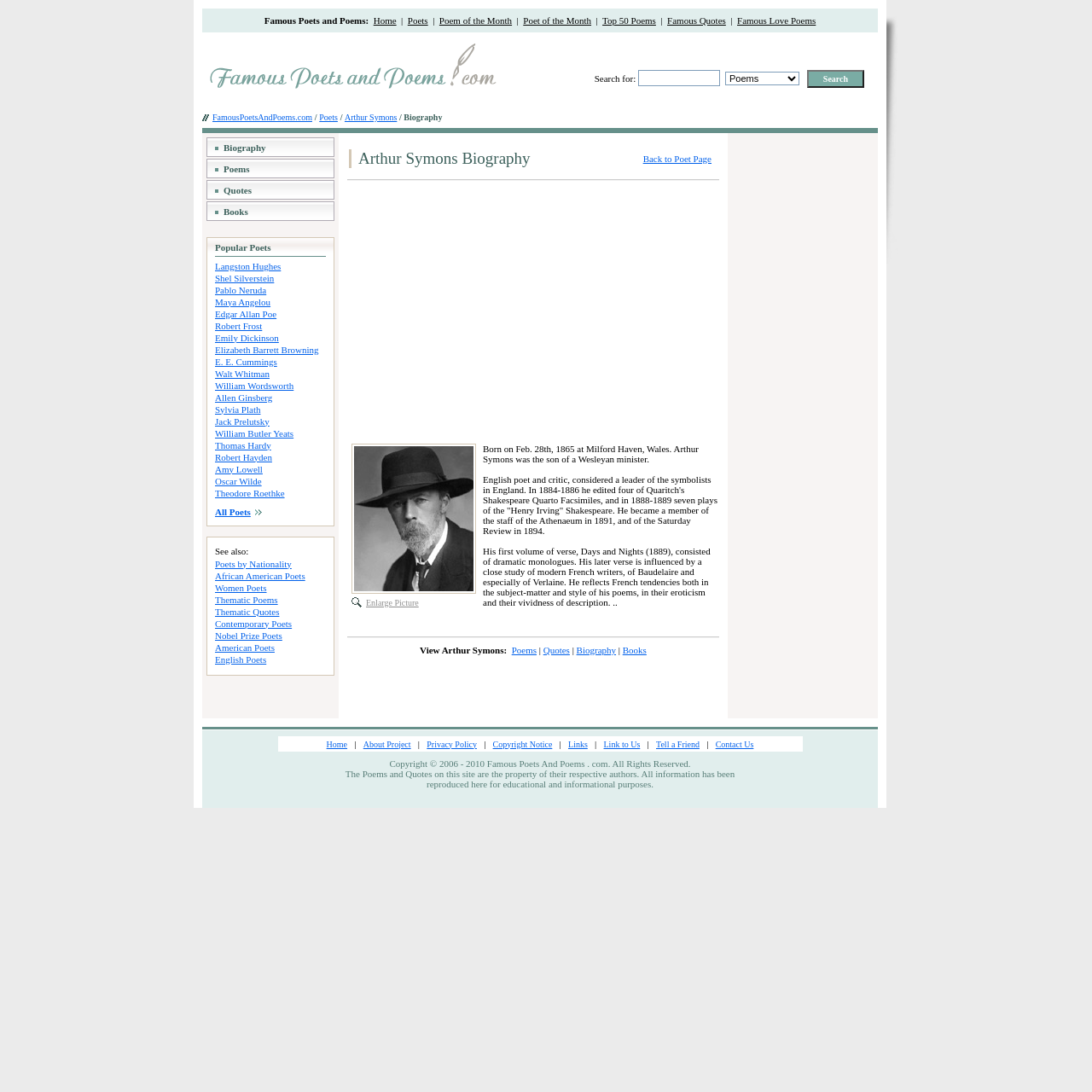What is the purpose of the search box?
Provide a thorough and detailed answer to the question.

I inferred the purpose of the search box by looking at its location and the surrounding text. The search box is located in a section labeled 'Search for: Poems Search', which suggests that it is intended for searching for poems.